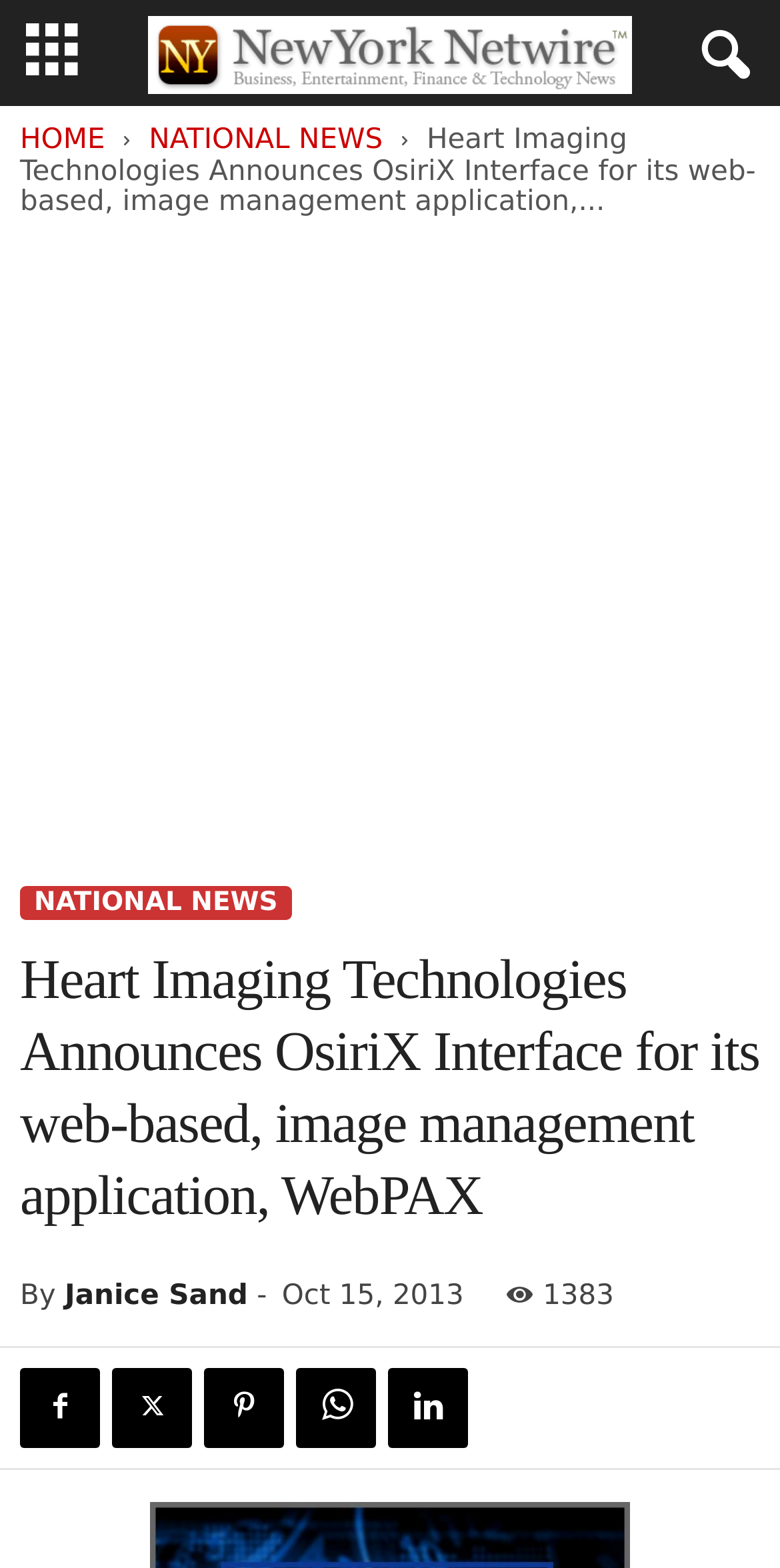Find the bounding box coordinates of the element's region that should be clicked in order to follow the given instruction: "click the share button with the Facebook icon". The coordinates should consist of four float numbers between 0 and 1, i.e., [left, top, right, bottom].

[0.026, 0.872, 0.128, 0.923]